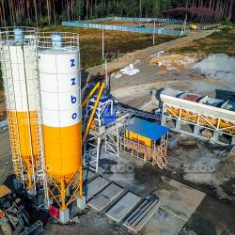What is the purpose of the machinery assembly?
Identify the answer in the screenshot and reply with a single word or phrase.

Mixing concrete